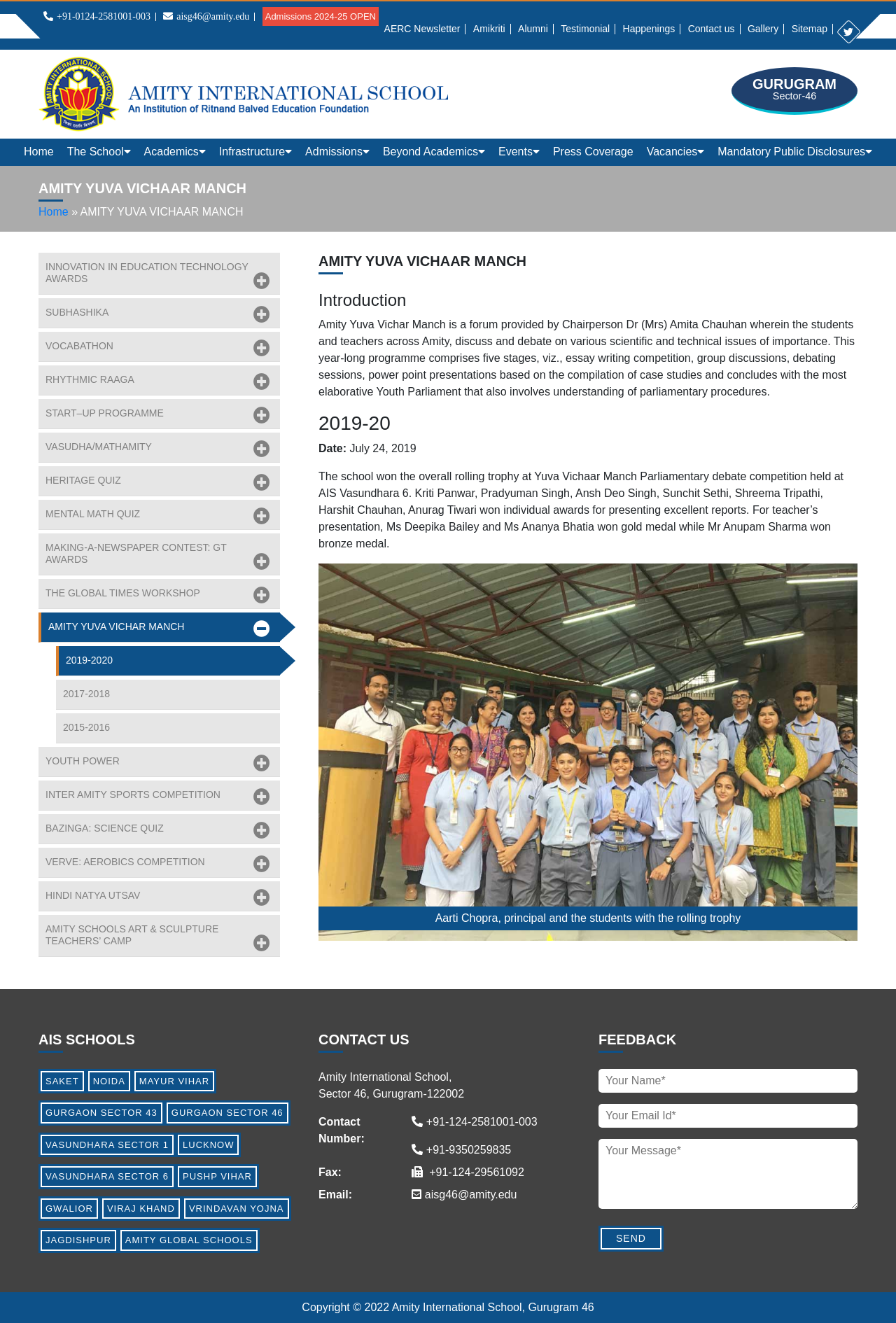Pinpoint the bounding box coordinates of the clickable element needed to complete the instruction: "View the 'Happenings' page". The coordinates should be provided as four float numbers between 0 and 1: [left, top, right, bottom].

[0.691, 0.015, 0.757, 0.029]